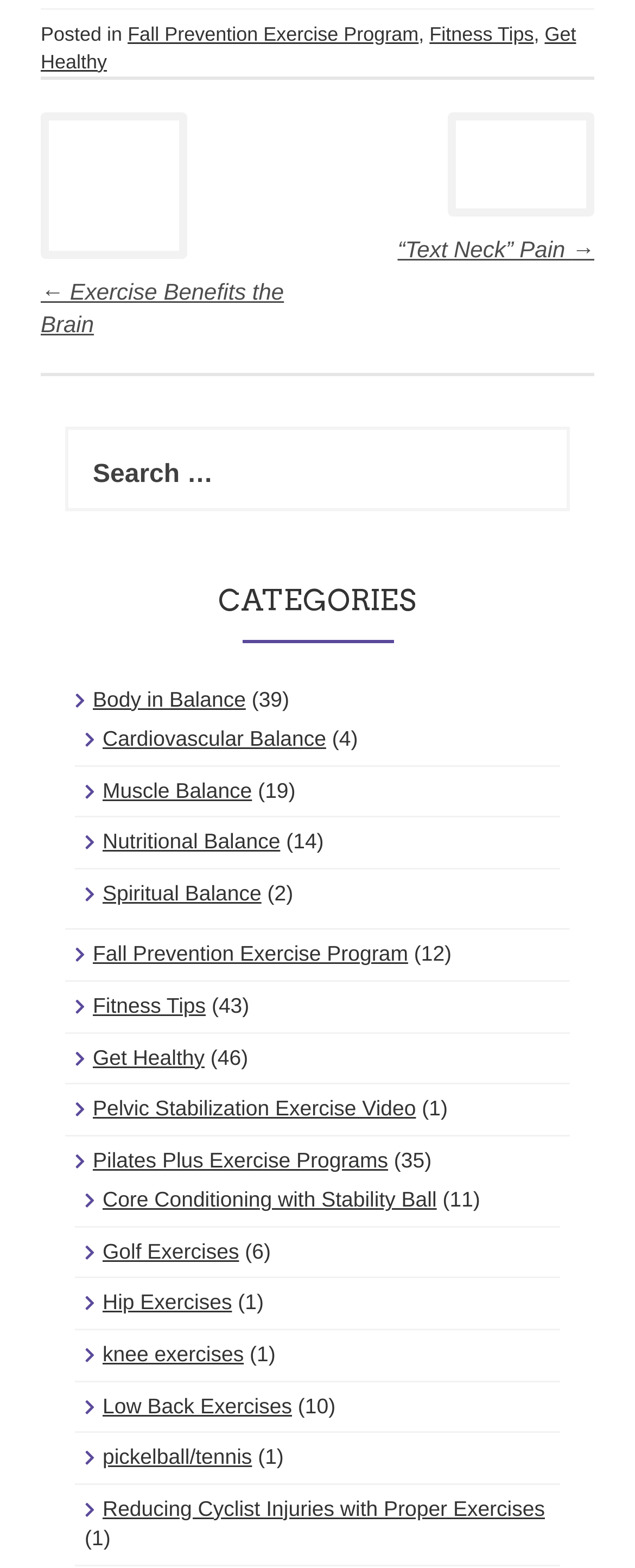Given the element description pickelball/tennis, predict the bounding box coordinates for the UI element in the webpage screenshot. The format should be (top-left x, top-left y, bottom-right x, bottom-right y), and the values should be between 0 and 1.

[0.162, 0.921, 0.397, 0.937]